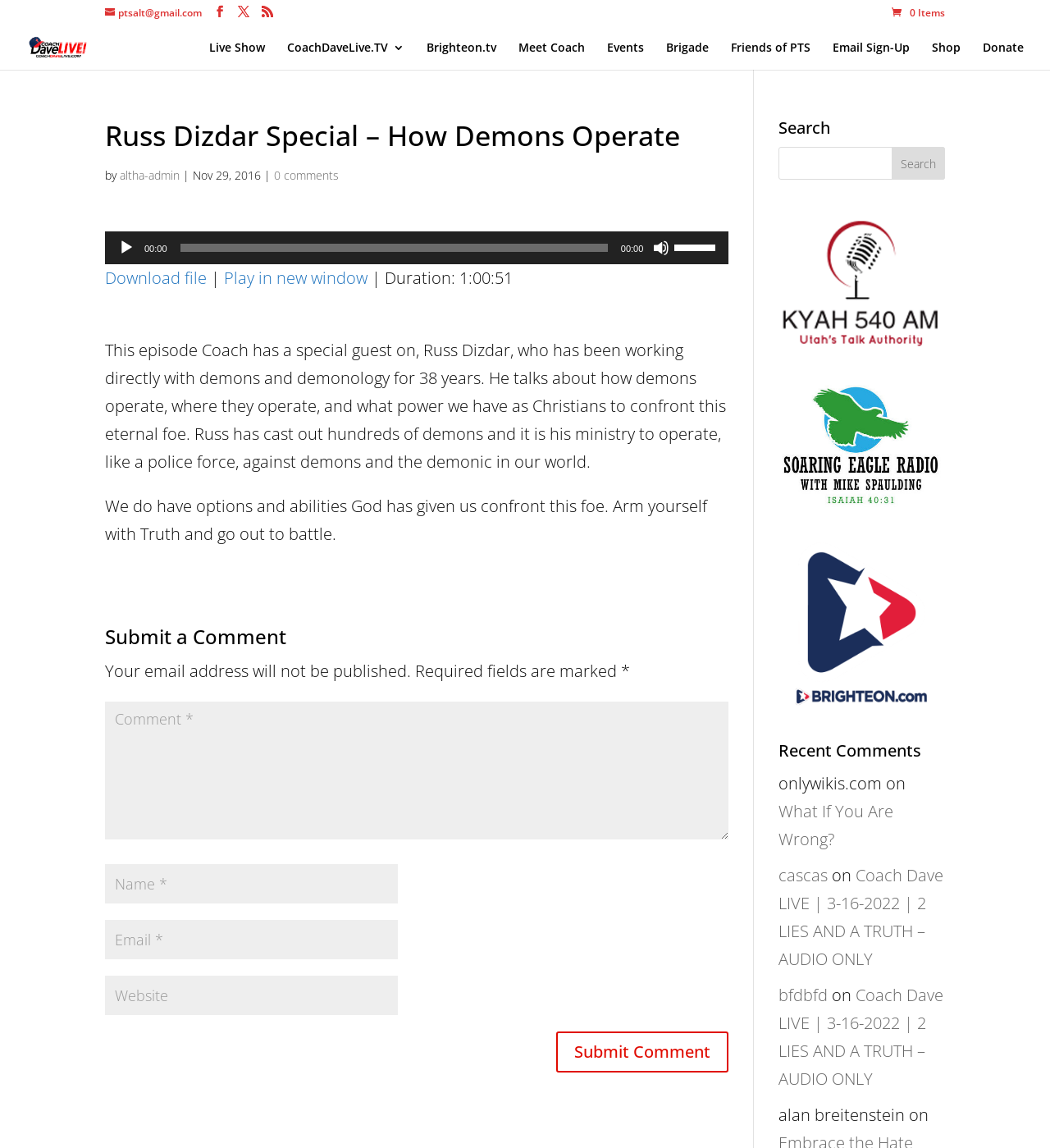What is the name of the guest on the show?
Provide an in-depth and detailed explanation in response to the question.

The answer can be found in the article section where it says 'This episode Coach has a special guest on, Russ Dizdar, who has been working directly with demons and demonology for 38 years.'